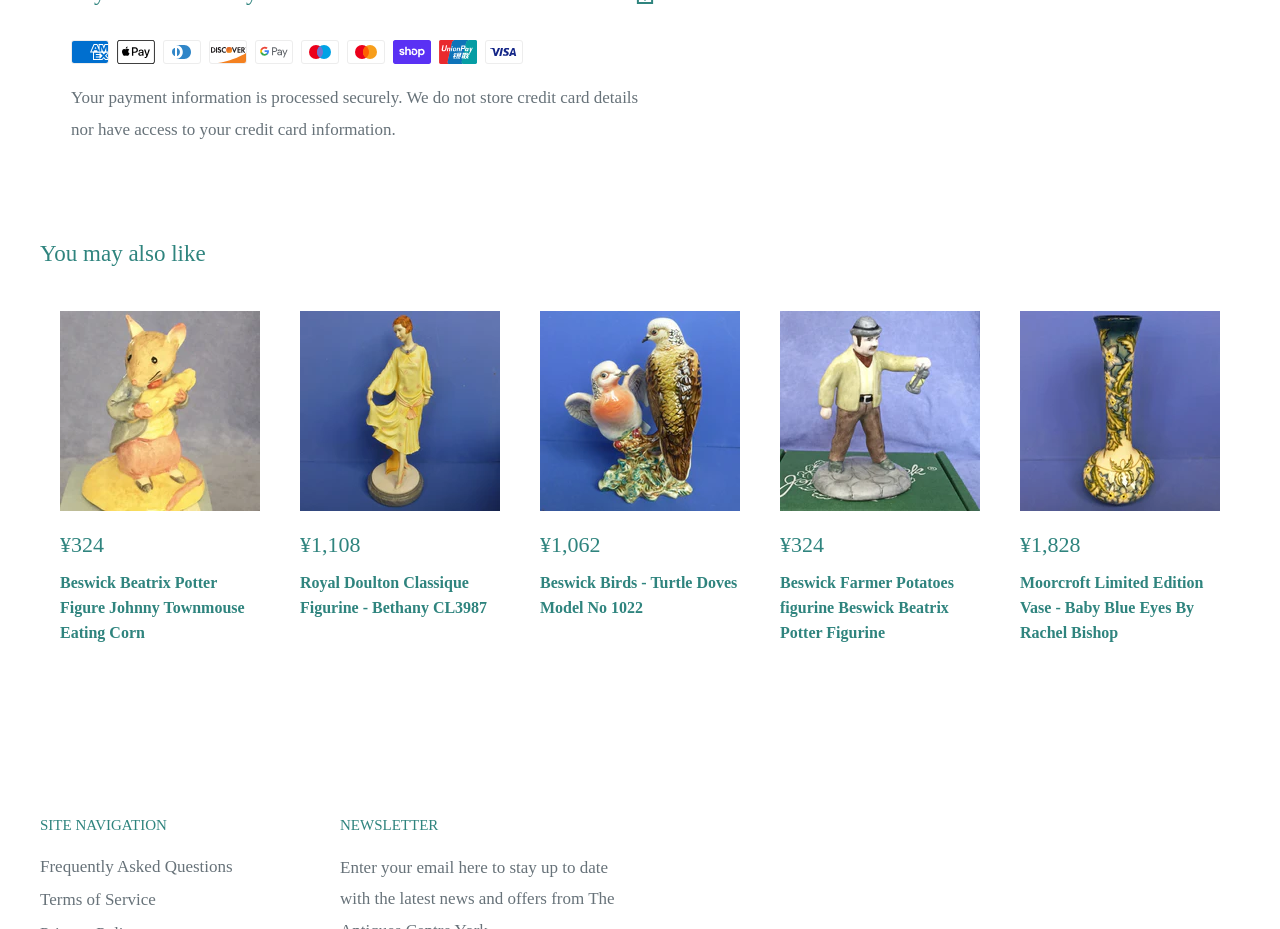Could you provide the bounding box coordinates for the portion of the screen to click to complete this instruction: "Click the 'Next' button"?

[0.955, 0.516, 0.982, 0.554]